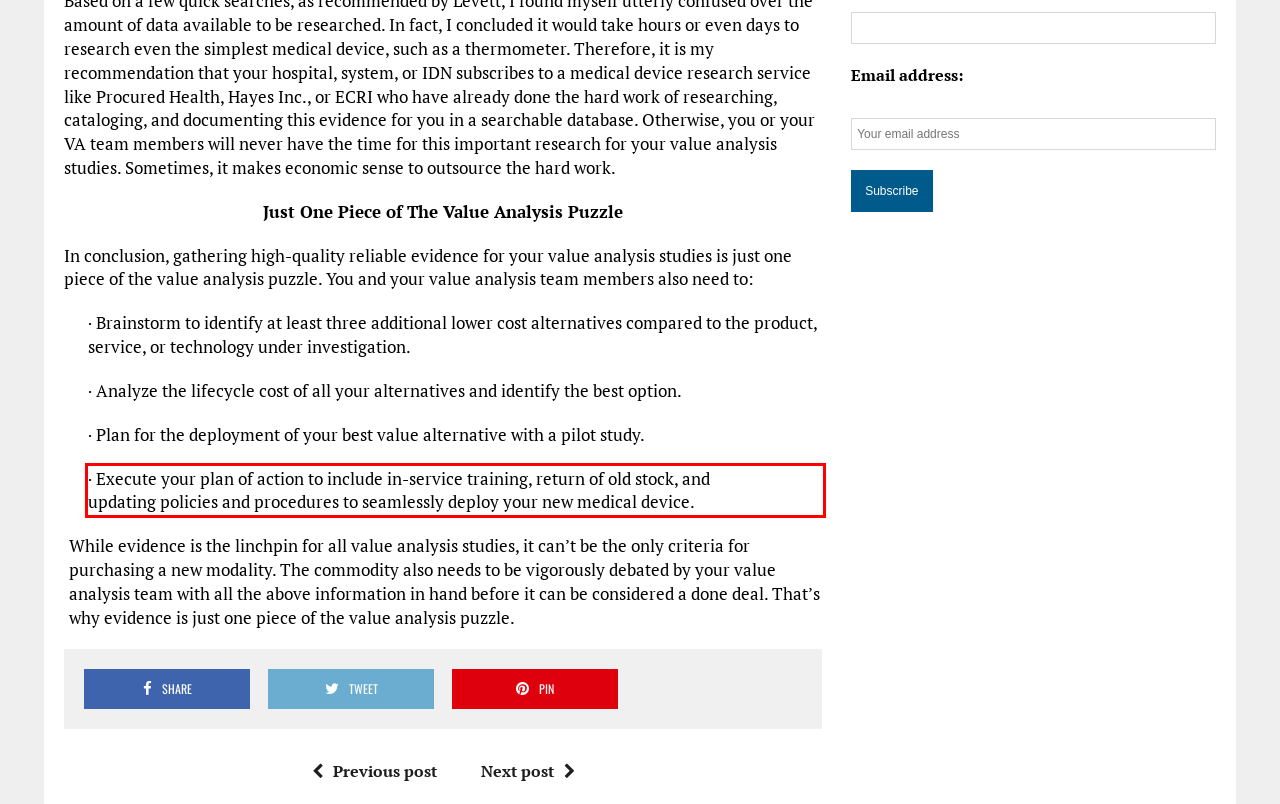You have a screenshot of a webpage, and there is a red bounding box around a UI element. Utilize OCR to extract the text within this red bounding box.

· Execute your plan of action to include in-service training, return of old stock, and updating policies and procedures to seamlessly deploy your new medical device.